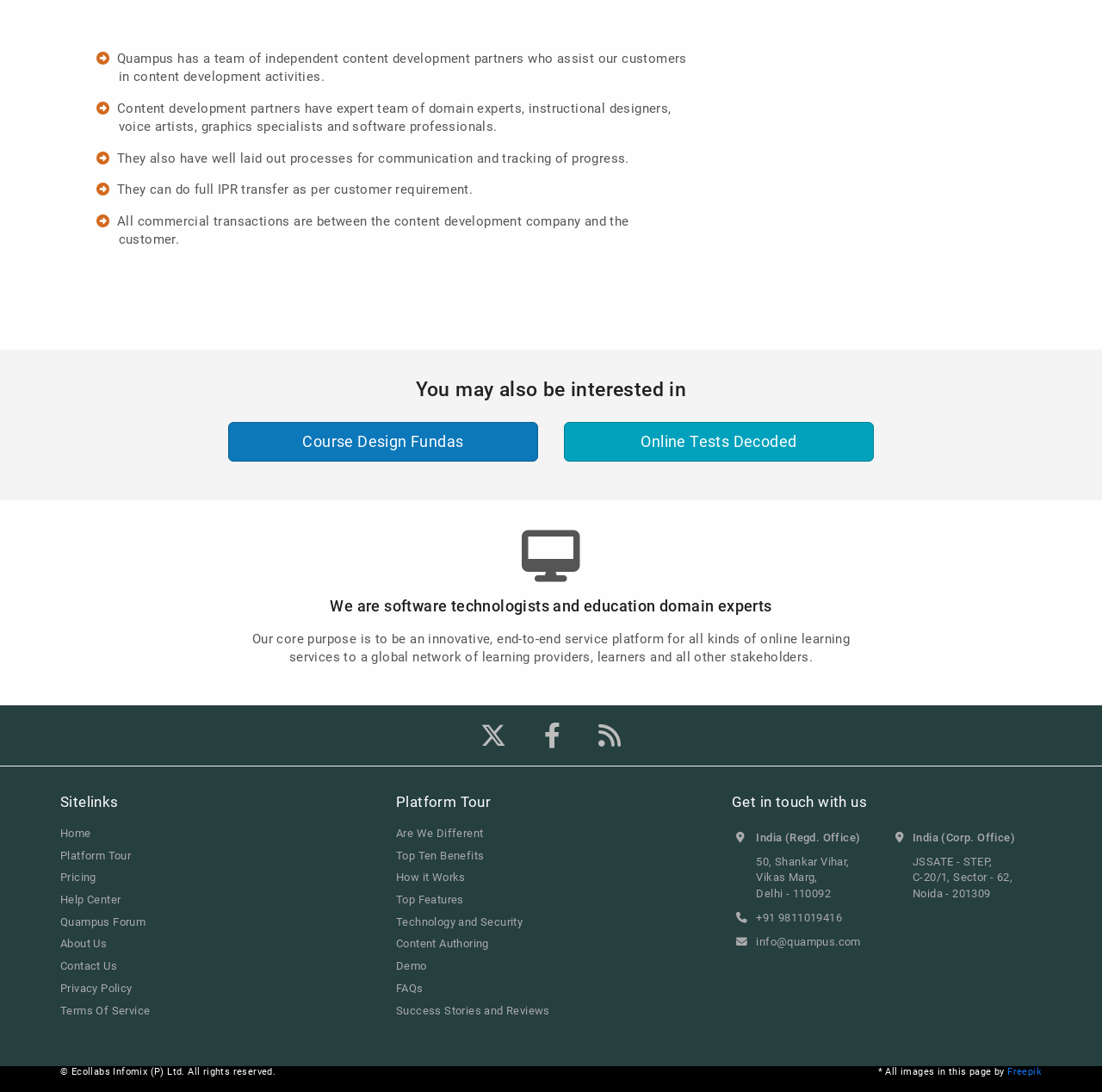What is the email address to contact Quampus?
Refer to the image and provide a one-word or short phrase answer.

info@quampus.com